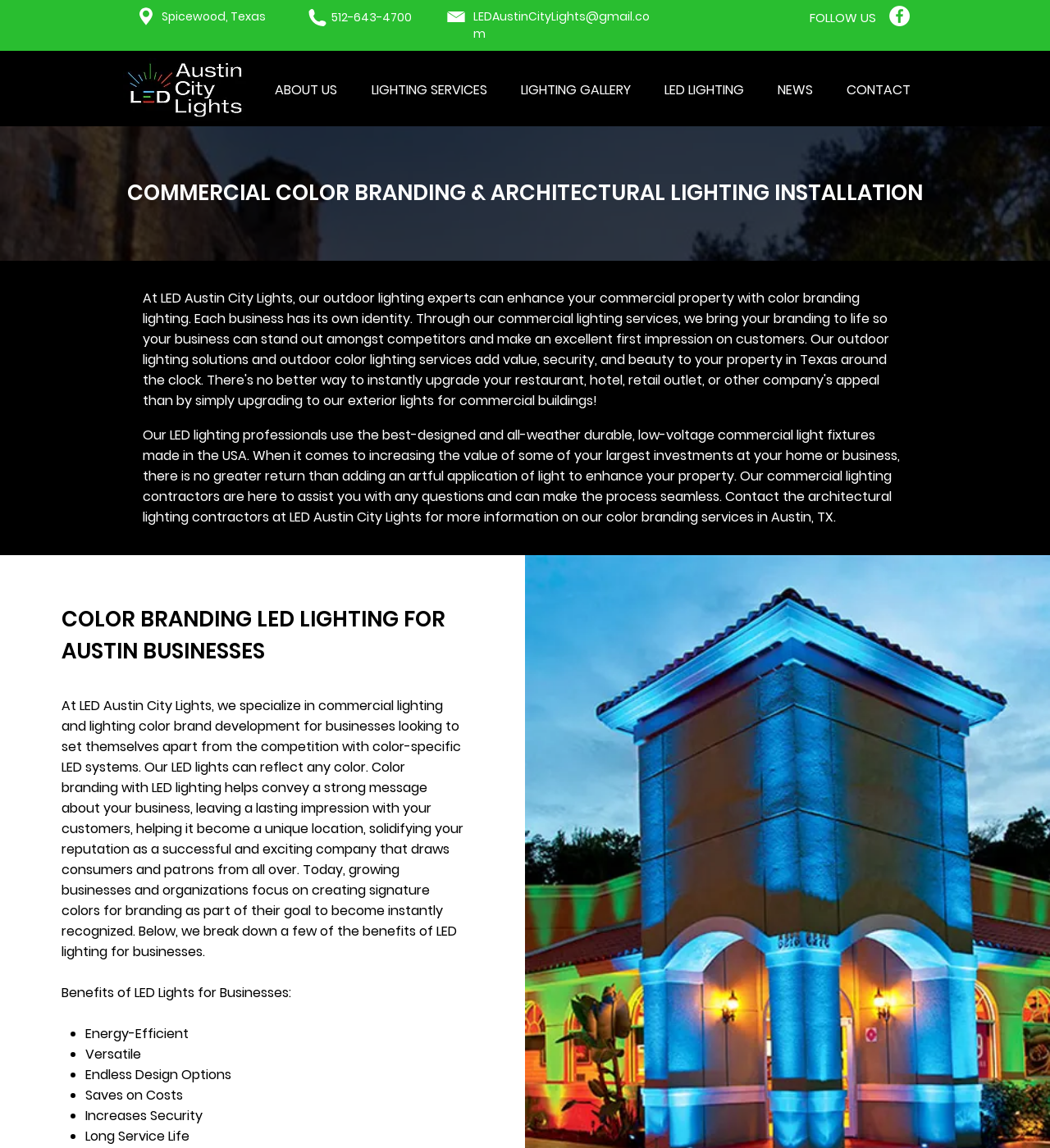Answer succinctly with a single word or phrase:
What is the location of the company?

Spicewood, Texas